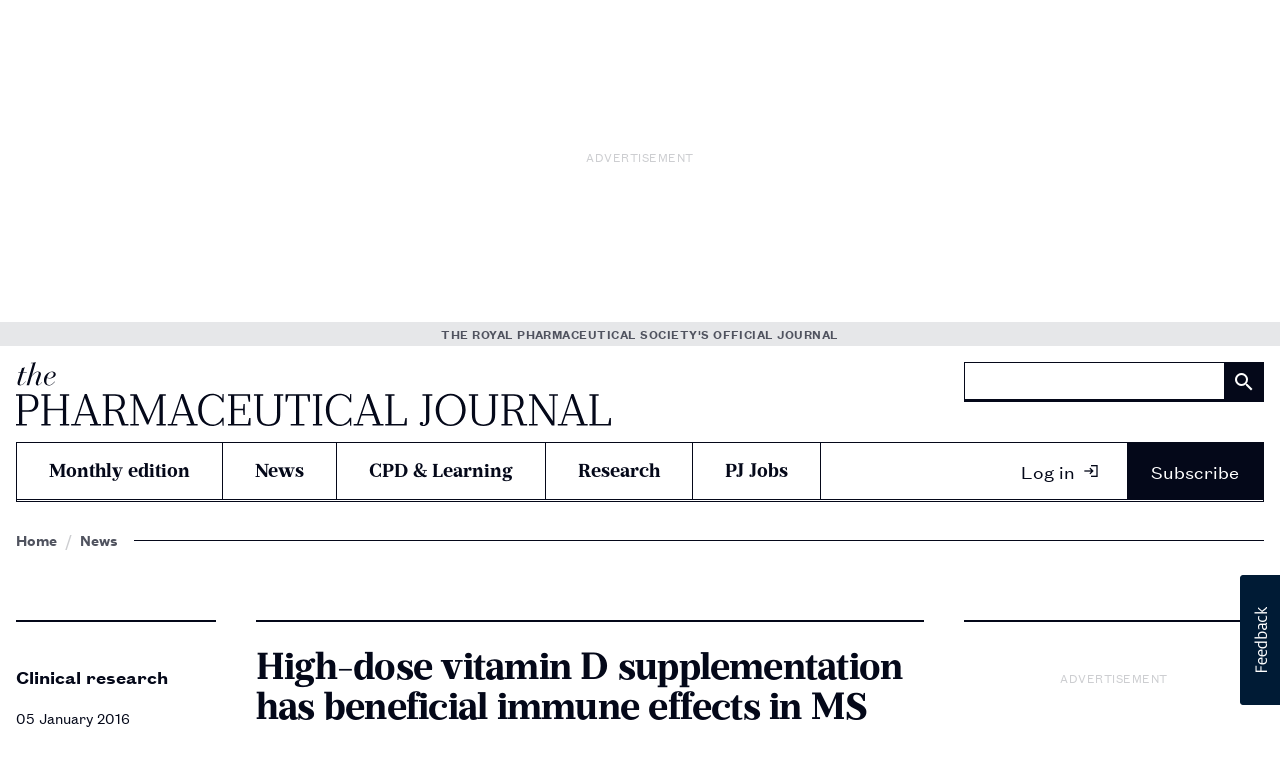Utilize the details in the image to thoroughly answer the following question: What type of research is mentioned in the article?

I found this information by looking at the article heading and the text 'Clinical research' associated with it, which indicates that the article is about clinical research in the field of pharmaceuticals.